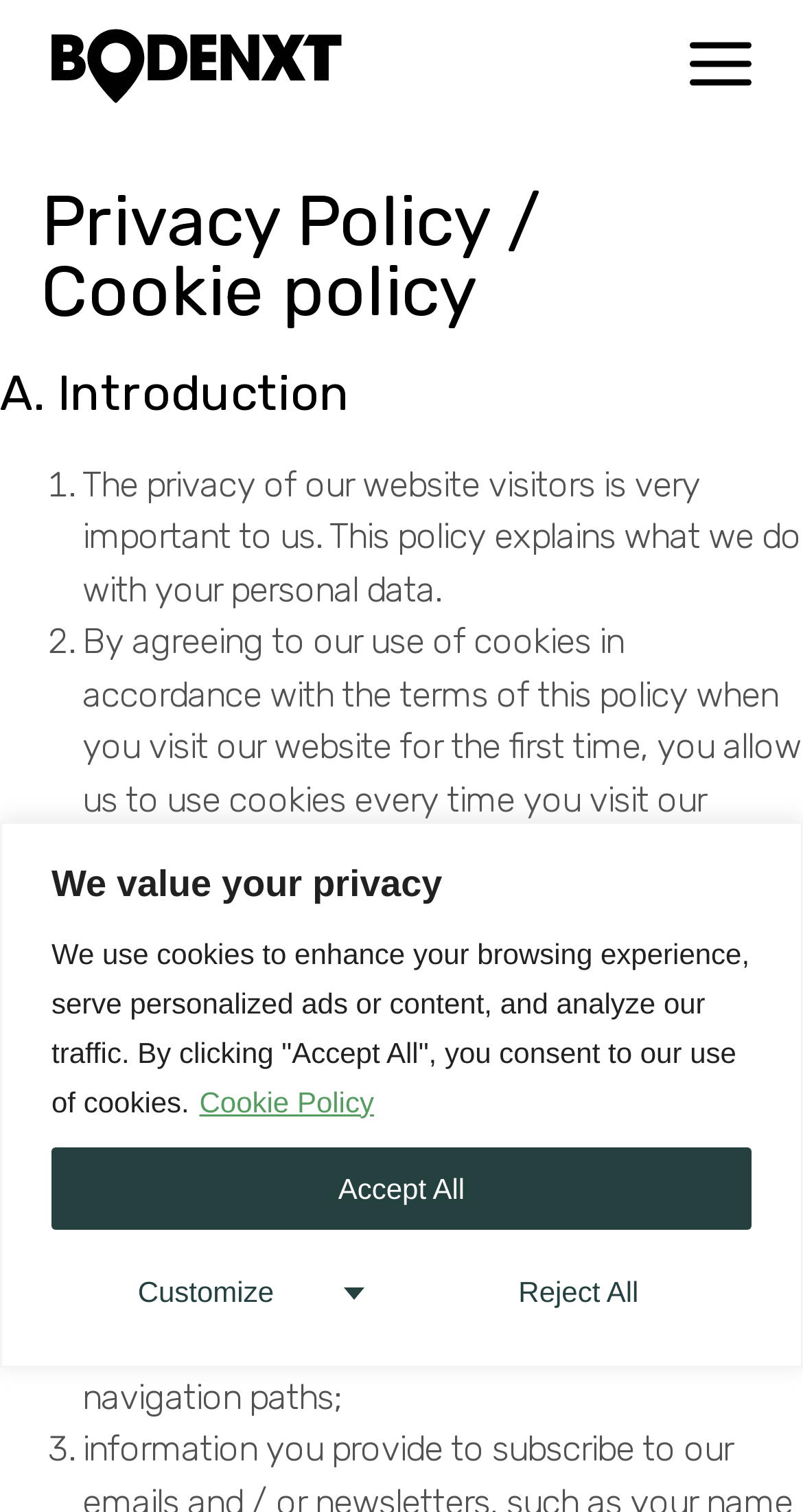Predict the bounding box of the UI element based on this description: "Cookie Policy".

[0.246, 0.716, 0.468, 0.74]